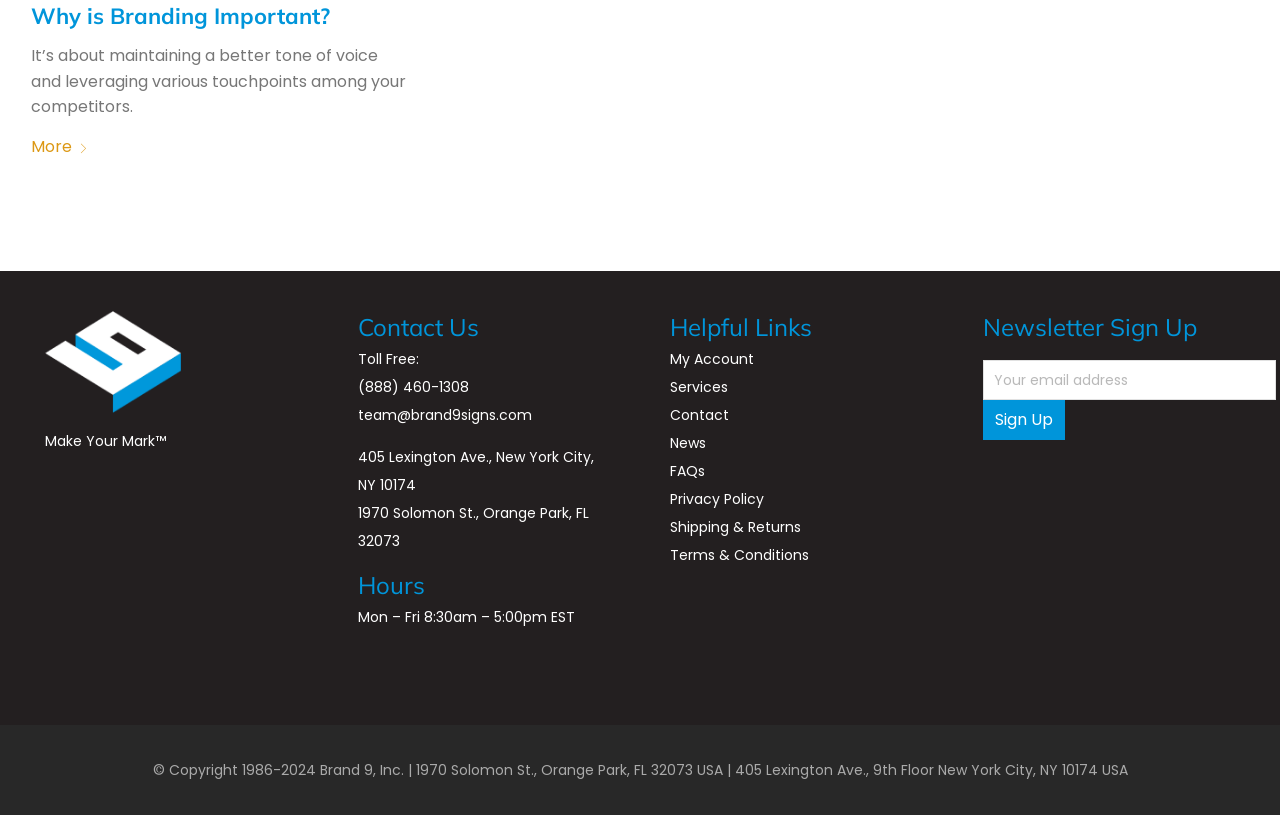Provide the bounding box coordinates of the UI element that matches the description: "name="EMAIL" placeholder="Your email address"".

[0.768, 0.442, 0.996, 0.491]